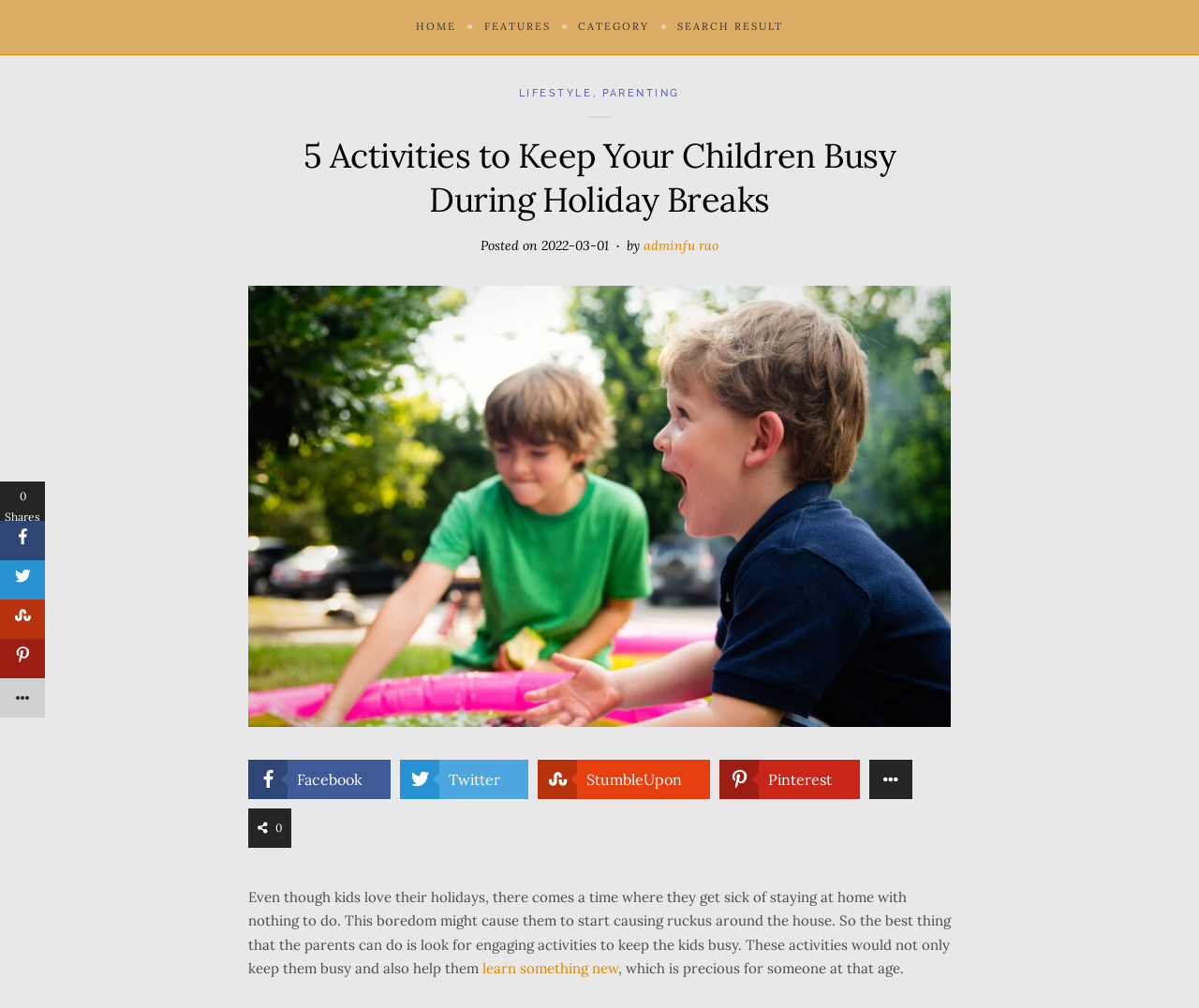Pinpoint the bounding box coordinates of the clickable area needed to execute the instruction: "Learn something new". The coordinates should be specified as four float numbers between 0 and 1, i.e., [left, top, right, bottom].

[0.402, 0.952, 0.516, 0.97]